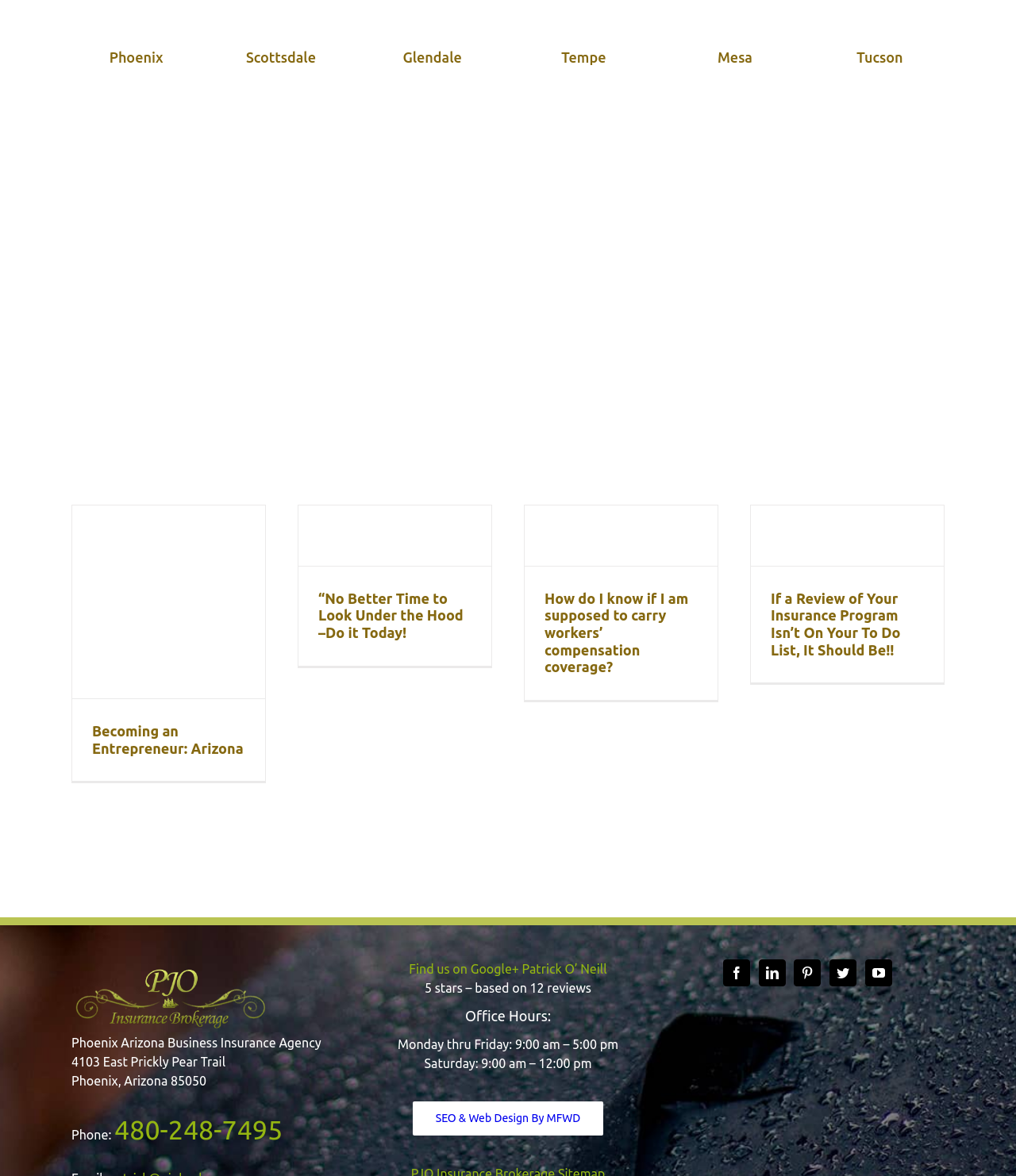Please give a concise answer to this question using a single word or phrase: 
What are the office hours of the insurance agency?

Monday to Friday: 9:00 am - 5:00 pm, Saturday: 9:00 am - 12:00 pm